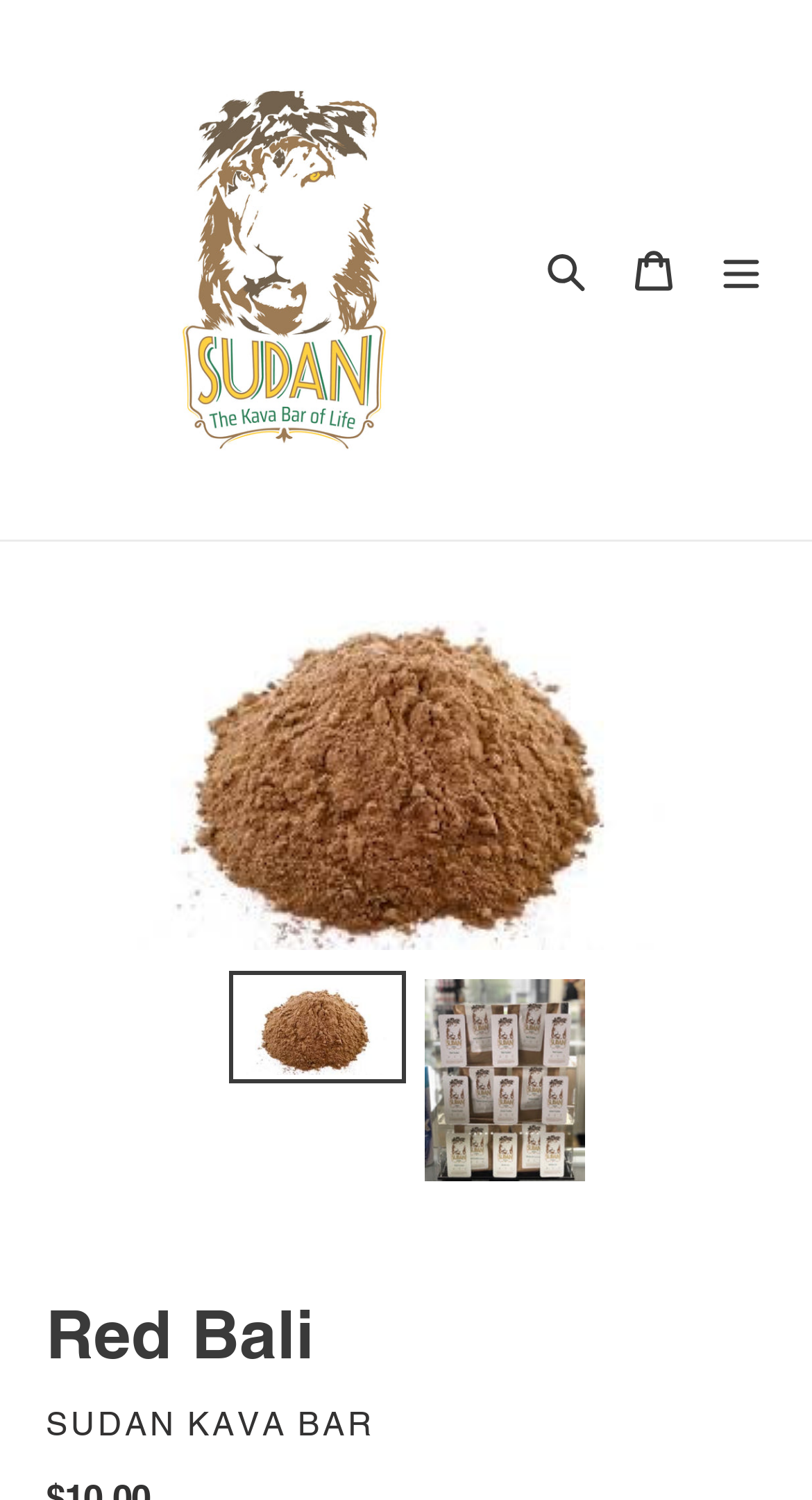What is the vendor of the product?
Look at the image and answer with only one word or phrase.

SUDAN KAVA BAR